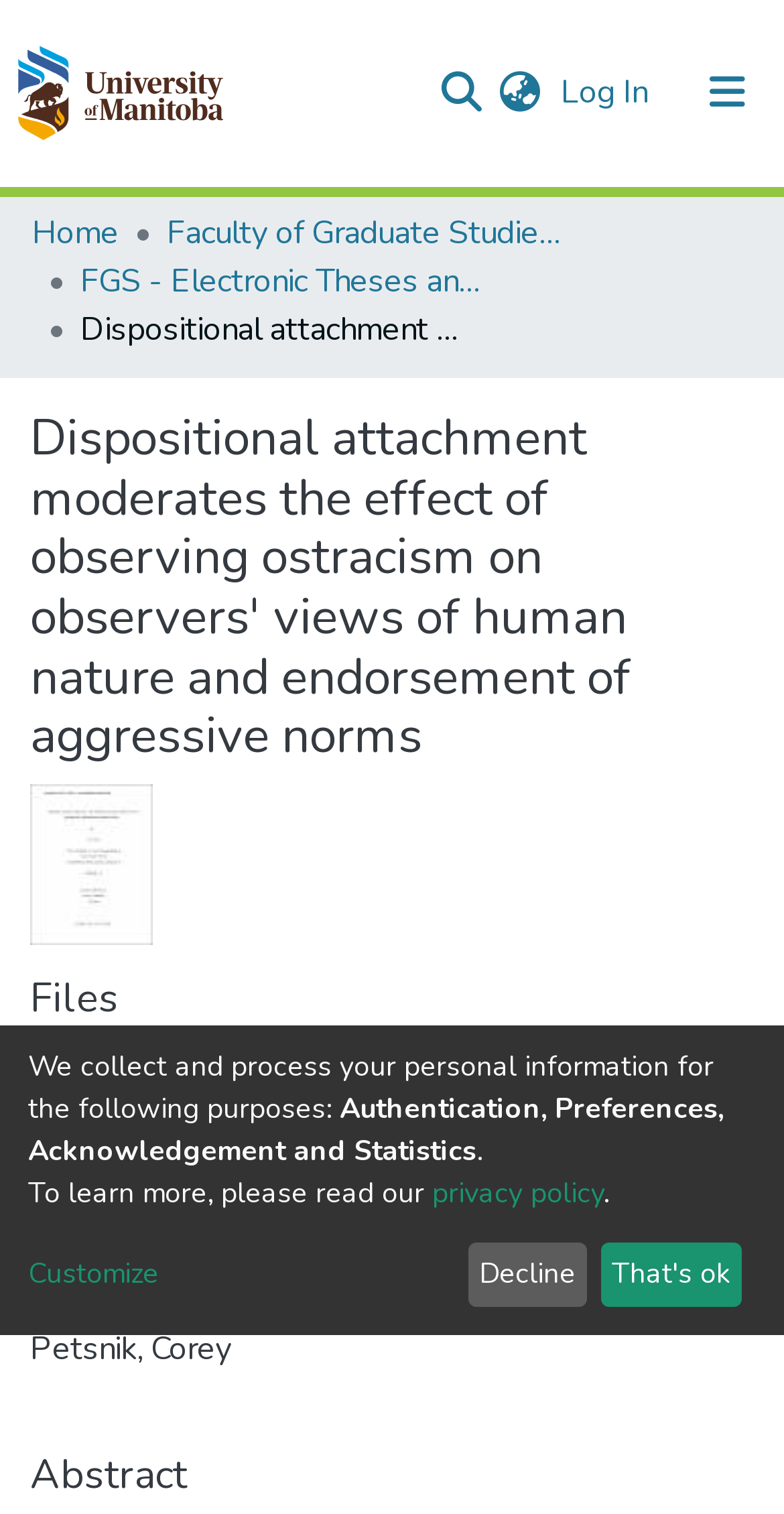Articulate a detailed summary of the webpage's content and design.

This webpage appears to be a research paper or academic article page. At the top, there is a user profile bar with a repository logo on the left and a search bar on the right. The search bar has a textbox and a search icon. Next to the search bar, there is a language switch button and a "Log In" link.

Below the user profile bar, there is a main navigation bar with links to "Communities & Collections", "All of MSpace", and "Statistics". Underneath the main navigation bar, there is a breadcrumb navigation bar with links to "Home", "Faculty of Graduate Studies (Electronic Theses and Practica)", and "FGS - Electronic Theses and Practica".

The main content of the page is a research paper titled "Dispositional attachment moderates the effect of observing ostracism on observers' views of human nature and endorsement of aggressive norms". The title is followed by a thumbnail image. Below the title, there are several sections, including "Files", "Date", "Authors", and "Abstract". The "Files" section has a link to a PDF file, and the "Date" section displays the date "2018-10". The "Authors" section lists the author's name as "Petsnik, Corey", and the "Abstract" section appears to be empty.

At the bottom of the page, there is a notice about collecting and processing personal information, with links to a privacy policy and a "Customize" button. There are also two buttons, "Decline" and "That's ok", which seem to be related to the privacy notice.